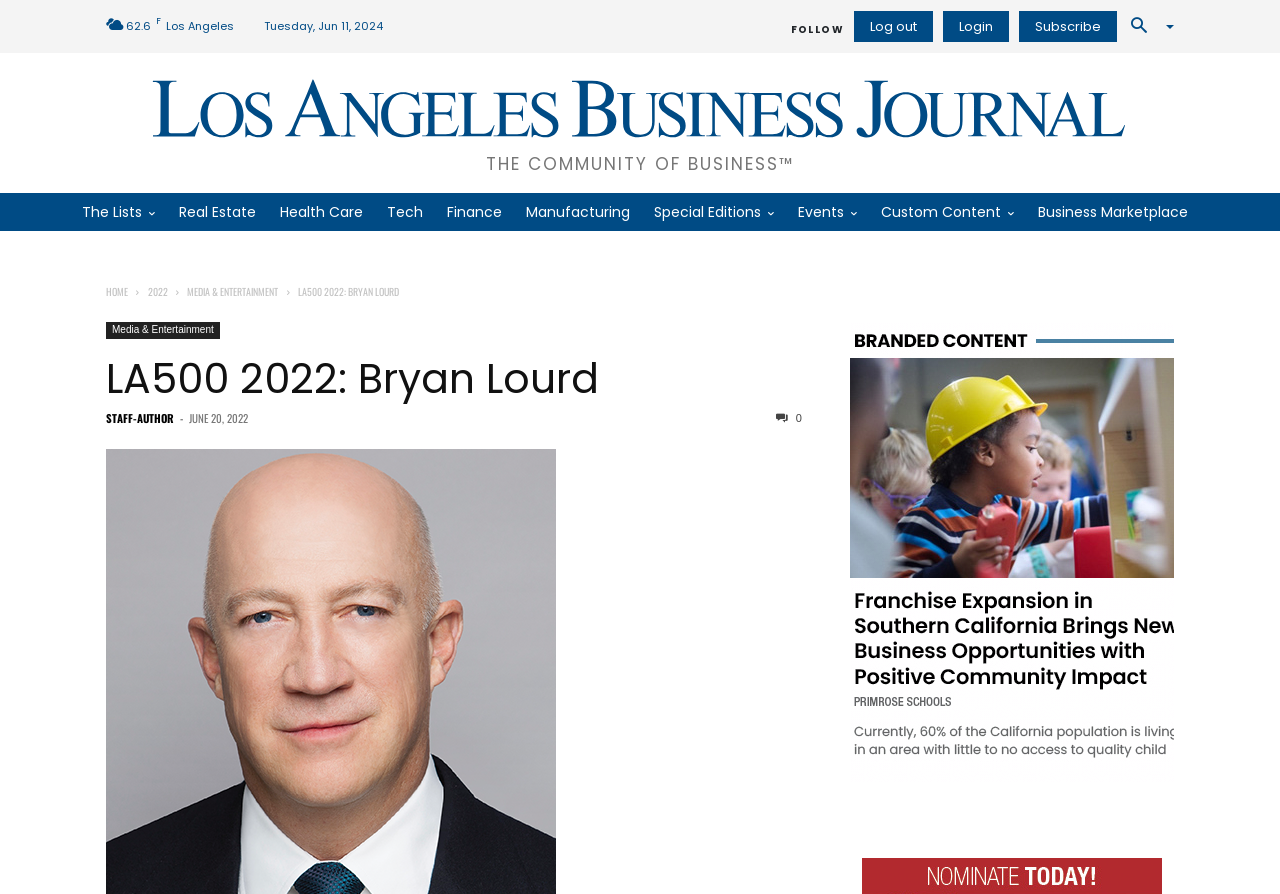Give a short answer to this question using one word or a phrase:
How many social media links are there in the top-right corner?

5